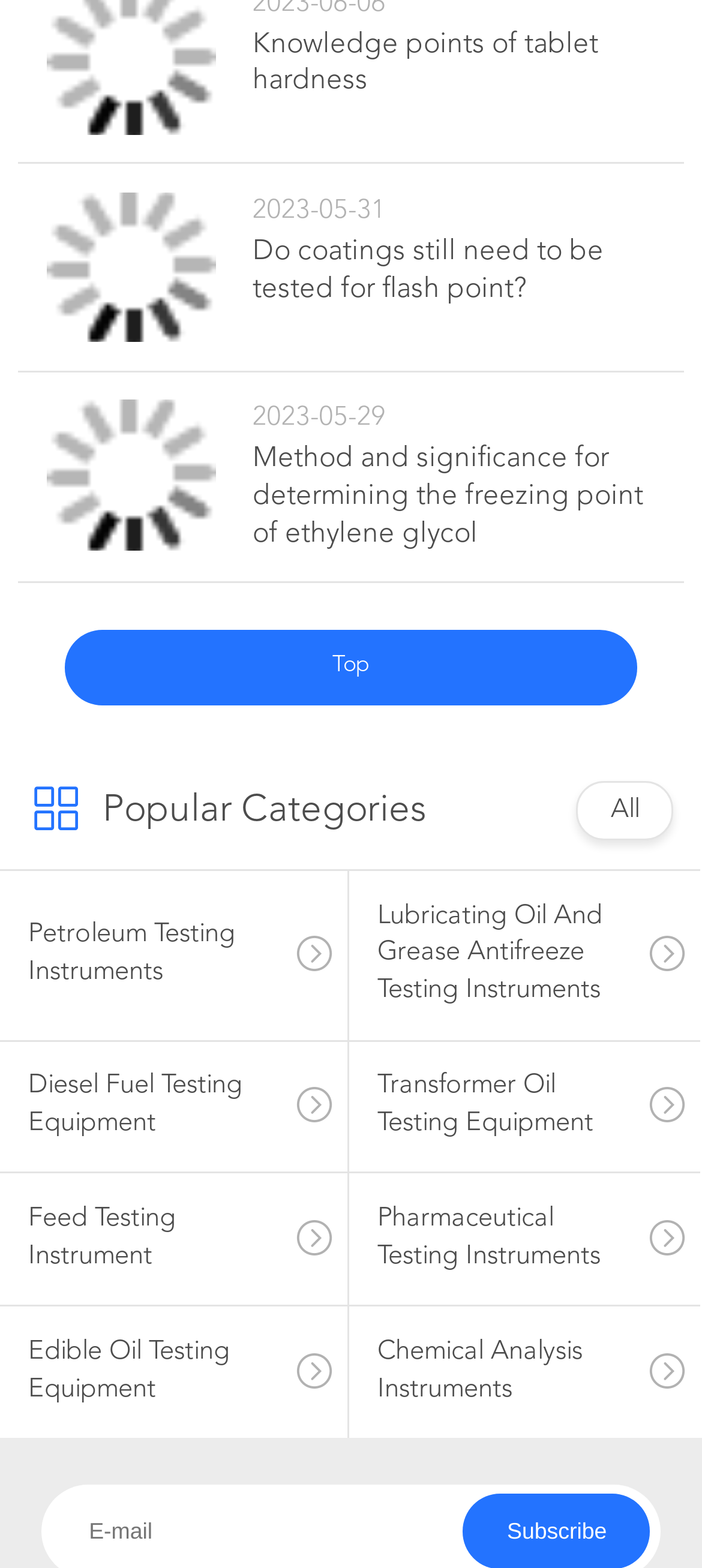Based on the element description Knowledge points of tablet hardness, identify the bounding box of the UI element in the given webpage screenshot. The coordinates should be in the format (top-left x, top-left y, bottom-right x, bottom-right y) and must be between 0 and 1.

[0.36, 0.017, 0.933, 0.064]